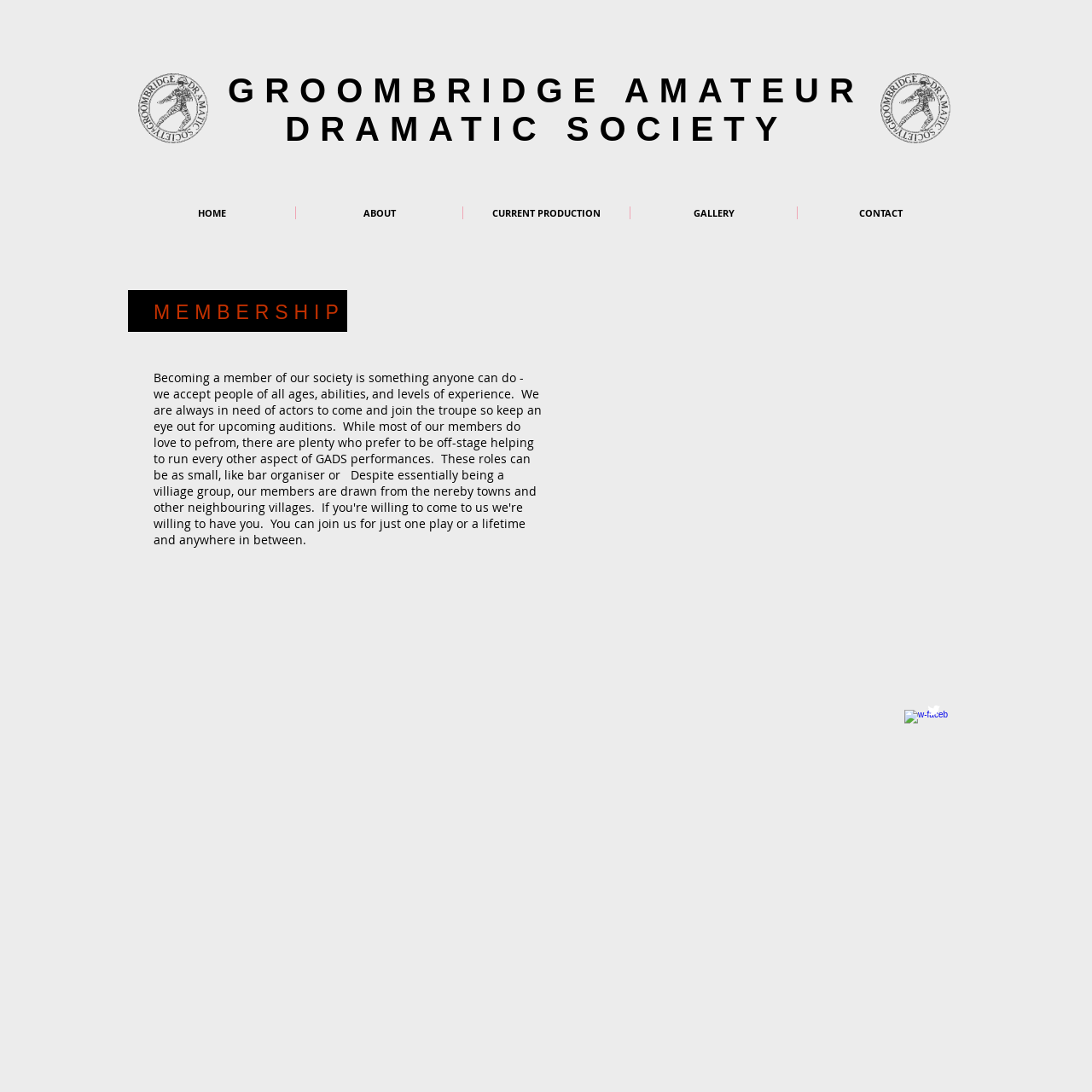Detail the various sections and features present on the webpage.

The webpage is about the Groombridge Amateur Dramatic Society, with a focus on membership information. At the top, there is a heading with the society's name, accompanied by two identical images of the society's logo, one on the left and one on the right. Below this, there is a navigation menu with five links: "HOME", "ABOUT", "CURRENT PRODUCTION", "GALLERY", and "CONTACT".

The main content of the page is divided into two sections. The first section has a heading that reads "MEMBERSHIP" and a paragraph of text that explains the benefits and requirements of becoming a member of the society. This section is located near the top of the page, slightly to the right of center.

The second section, located at the bottom of the page, contains a list of social media links, including Facebook and Twitter, represented by their respective icons. This section is positioned near the bottom right corner of the page.